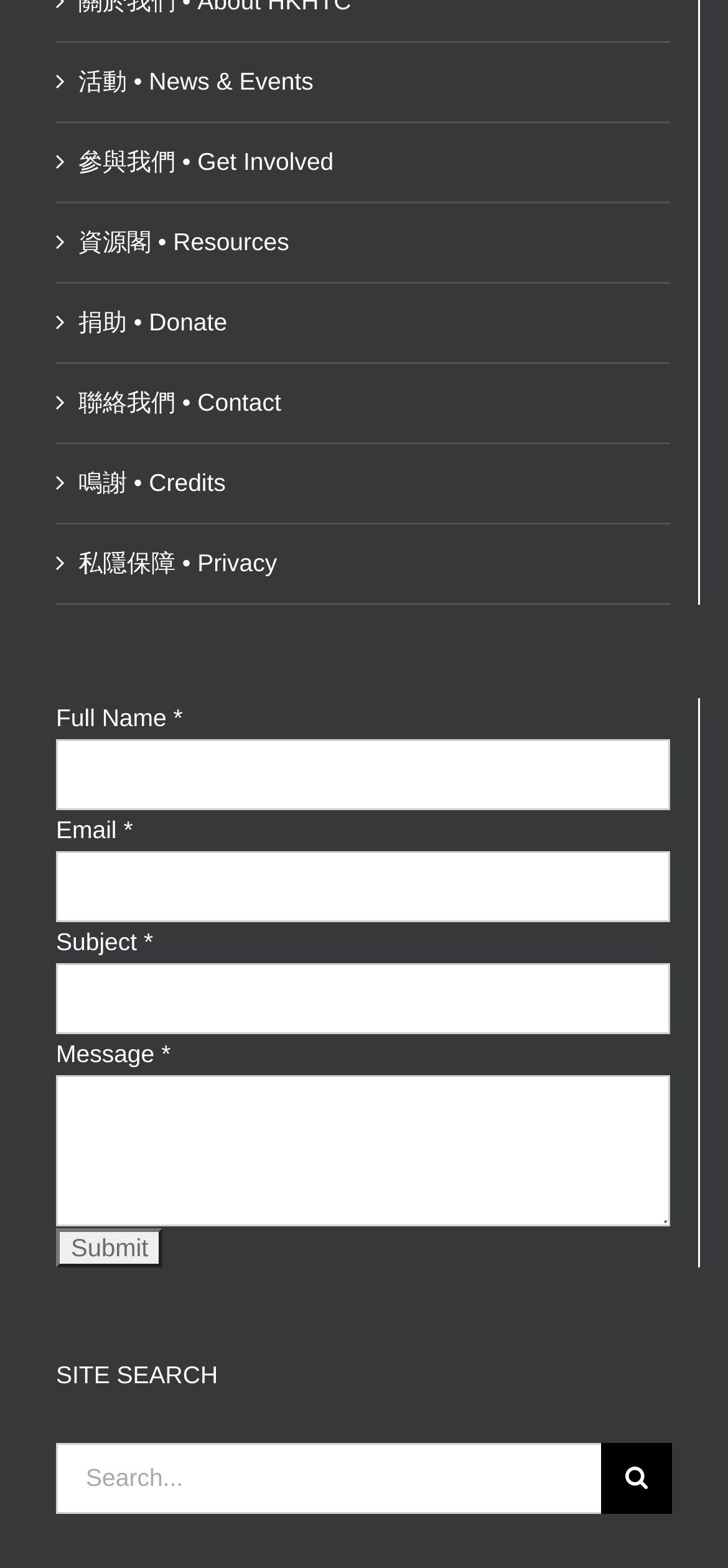How many input fields are there in the contact form?
Answer with a single word or phrase by referring to the visual content.

5